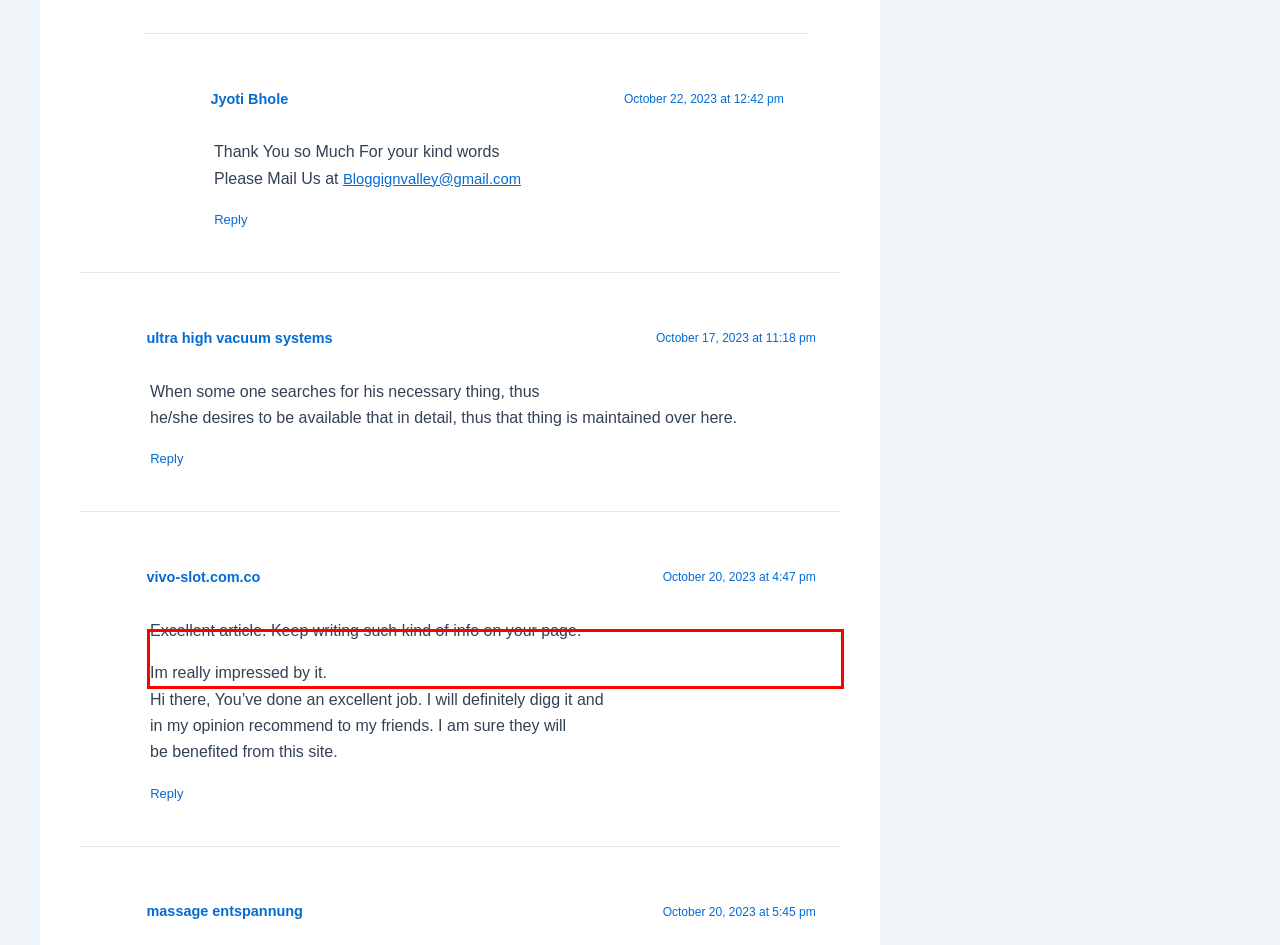Using the provided webpage screenshot, identify and read the text within the red rectangle bounding box.

When some one searches for his necessary thing, thus he/she desires to be available that in detail, thus that thing is maintained over here.